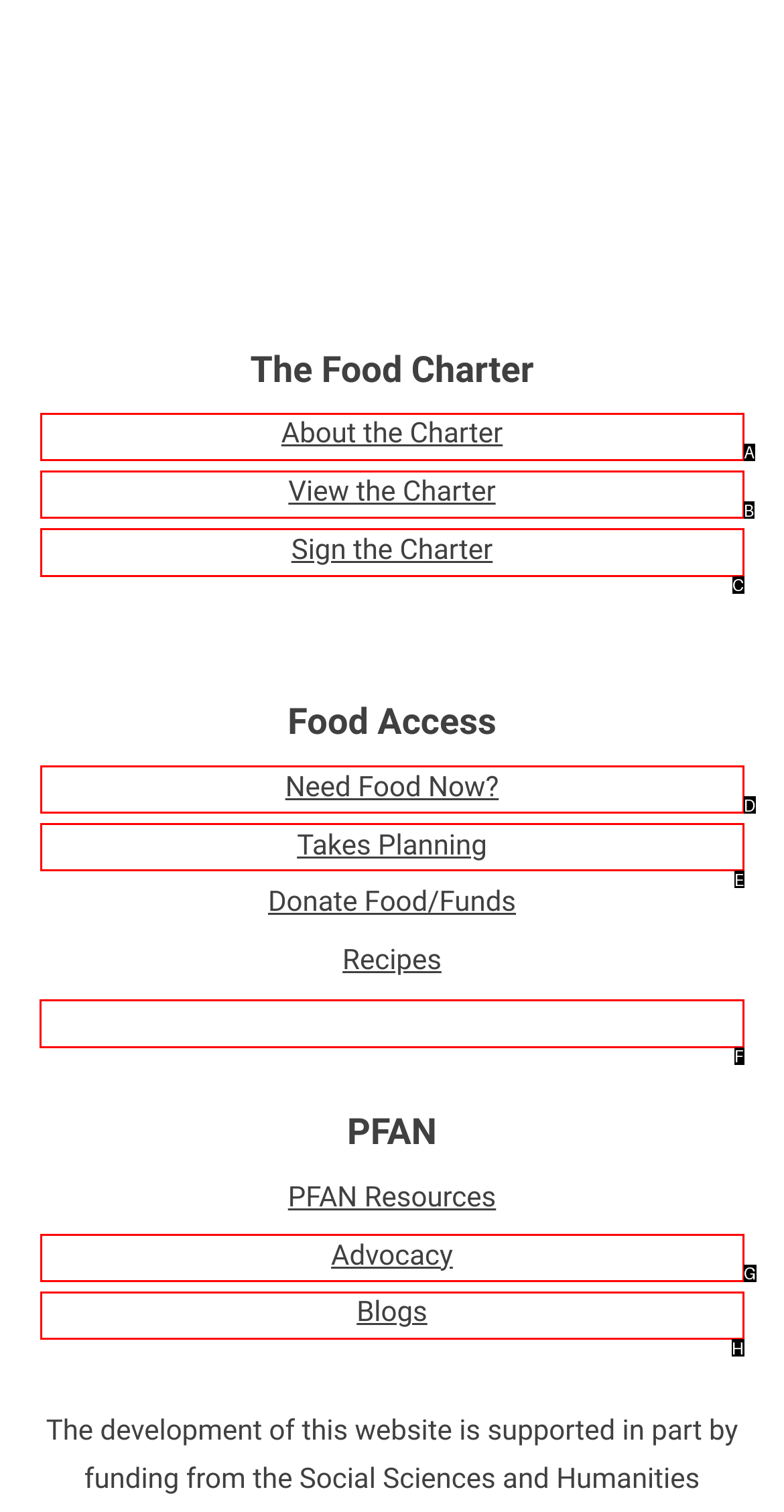Tell me which element should be clicked to achieve the following objective: Explore advocacy
Reply with the letter of the correct option from the displayed choices.

F